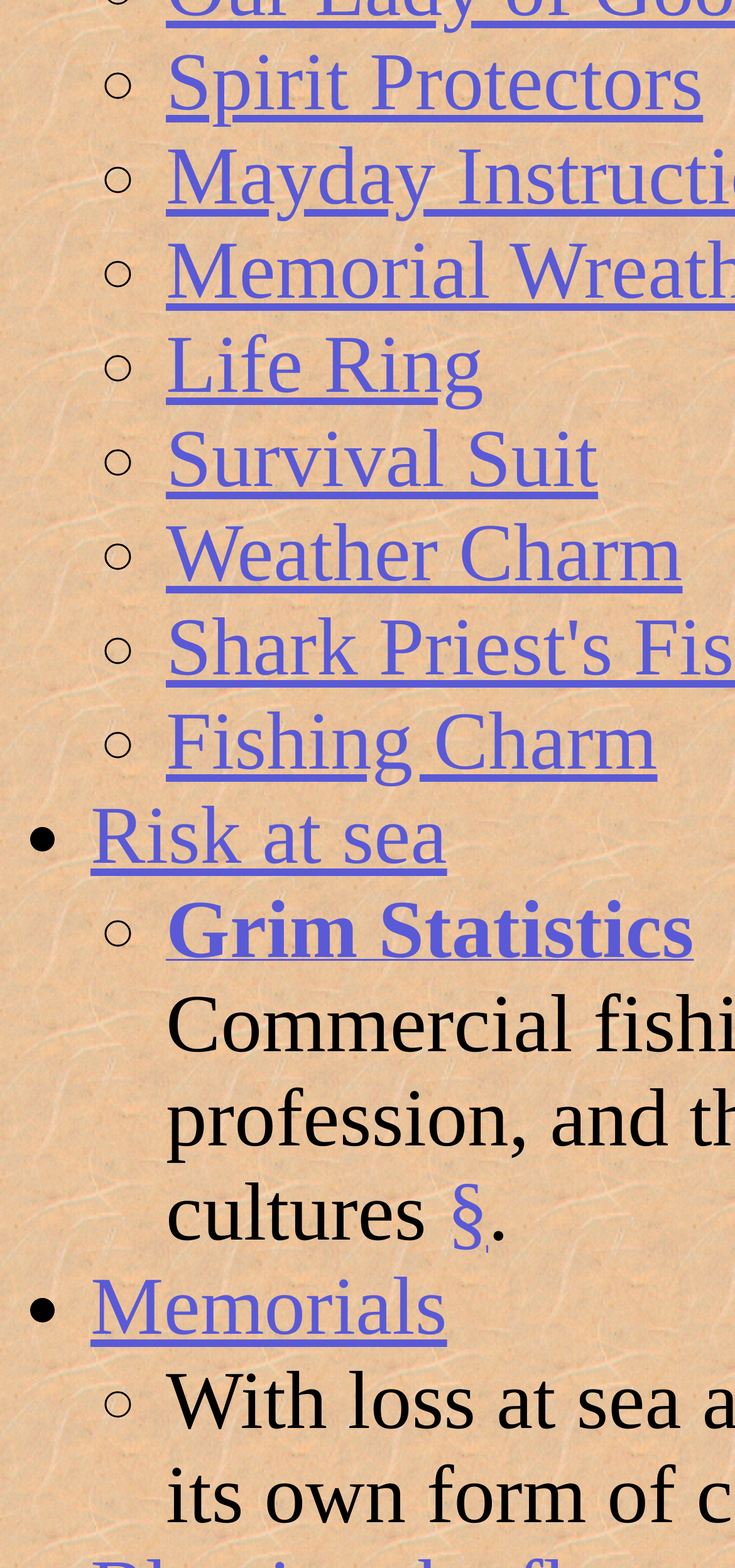Determine the bounding box coordinates of the clickable region to execute the instruction: "Explore Survival Suit". The coordinates should be four float numbers between 0 and 1, denoted as [left, top, right, bottom].

[0.226, 0.264, 0.814, 0.322]